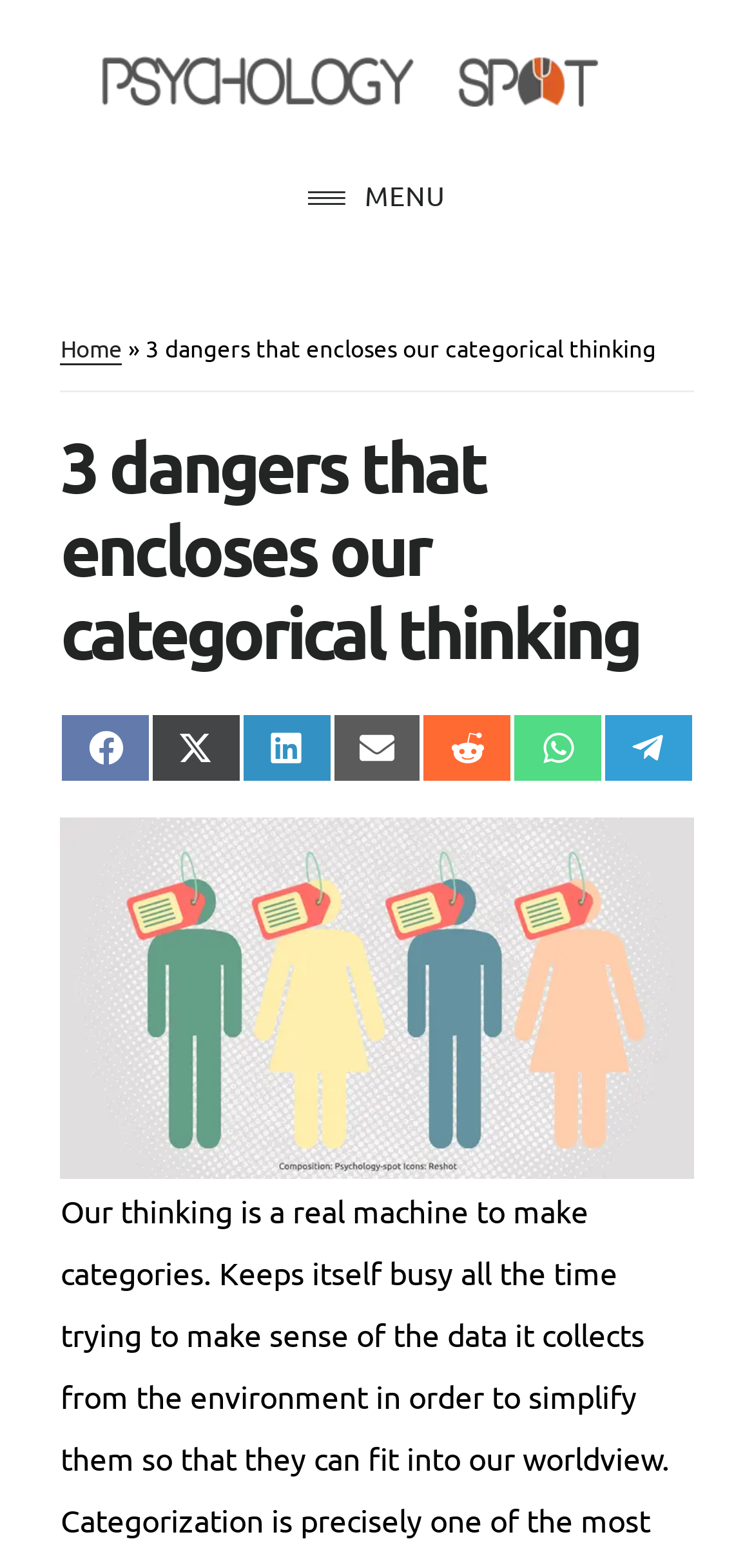Please identify the bounding box coordinates of the element that needs to be clicked to execute the following command: "Share on Facebook". Provide the bounding box using four float numbers between 0 and 1, formatted as [left, top, right, bottom].

[0.08, 0.455, 0.2, 0.499]